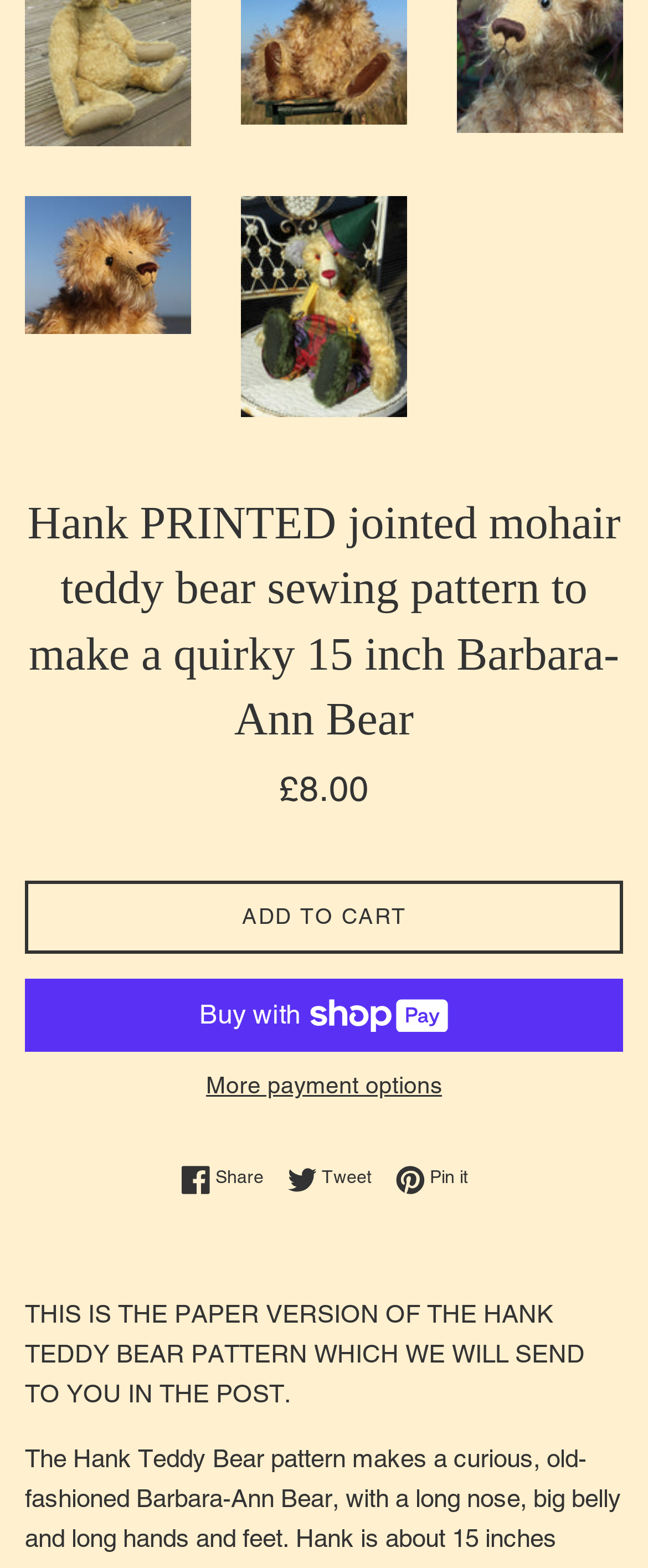What is the product being sold?
Please use the visual content to give a single word or phrase answer.

Hank teddy bear sewing pattern